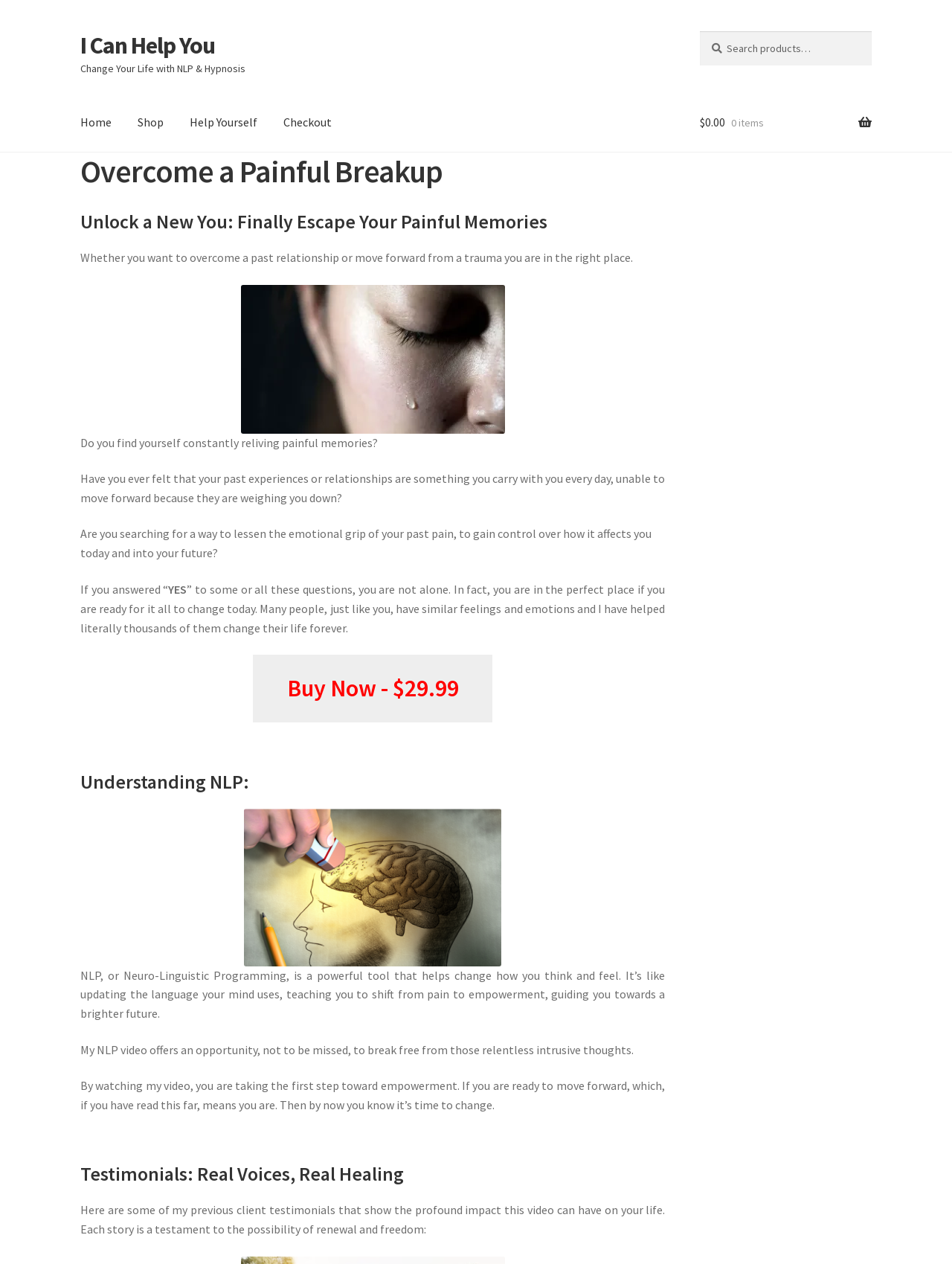Identify the bounding box coordinates of the clickable region required to complete the instruction: "Buy Now". The coordinates should be given as four float numbers within the range of 0 and 1, i.e., [left, top, right, bottom].

[0.266, 0.518, 0.517, 0.572]